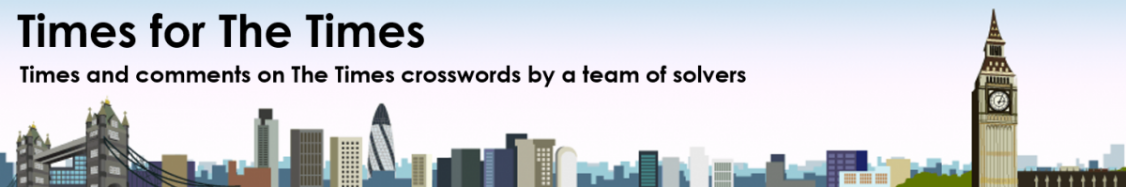Who contributes to the content of the 'Times for The Times' page?
Refer to the image and give a detailed response to the question.

The subtitle 'Times and comments on The Times crosswords by a team of solvers' explicitly states that the content of the page is contributed by a dedicated team of solvers.